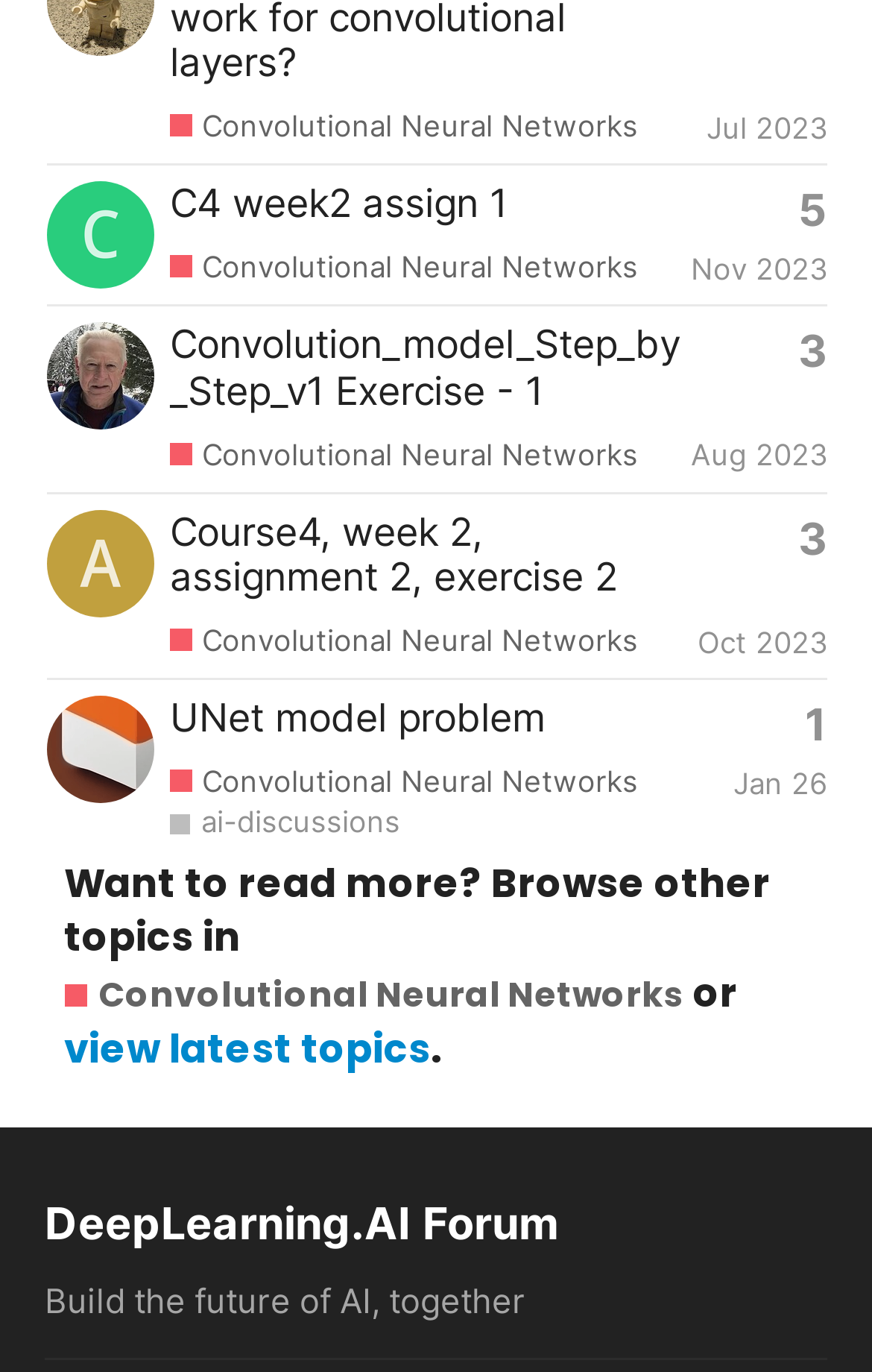Please identify the bounding box coordinates of the element I should click to complete this instruction: 'Check profile of carlosrl'. The coordinates should be given as four float numbers between 0 and 1, like this: [left, top, right, bottom].

[0.054, 0.154, 0.177, 0.185]